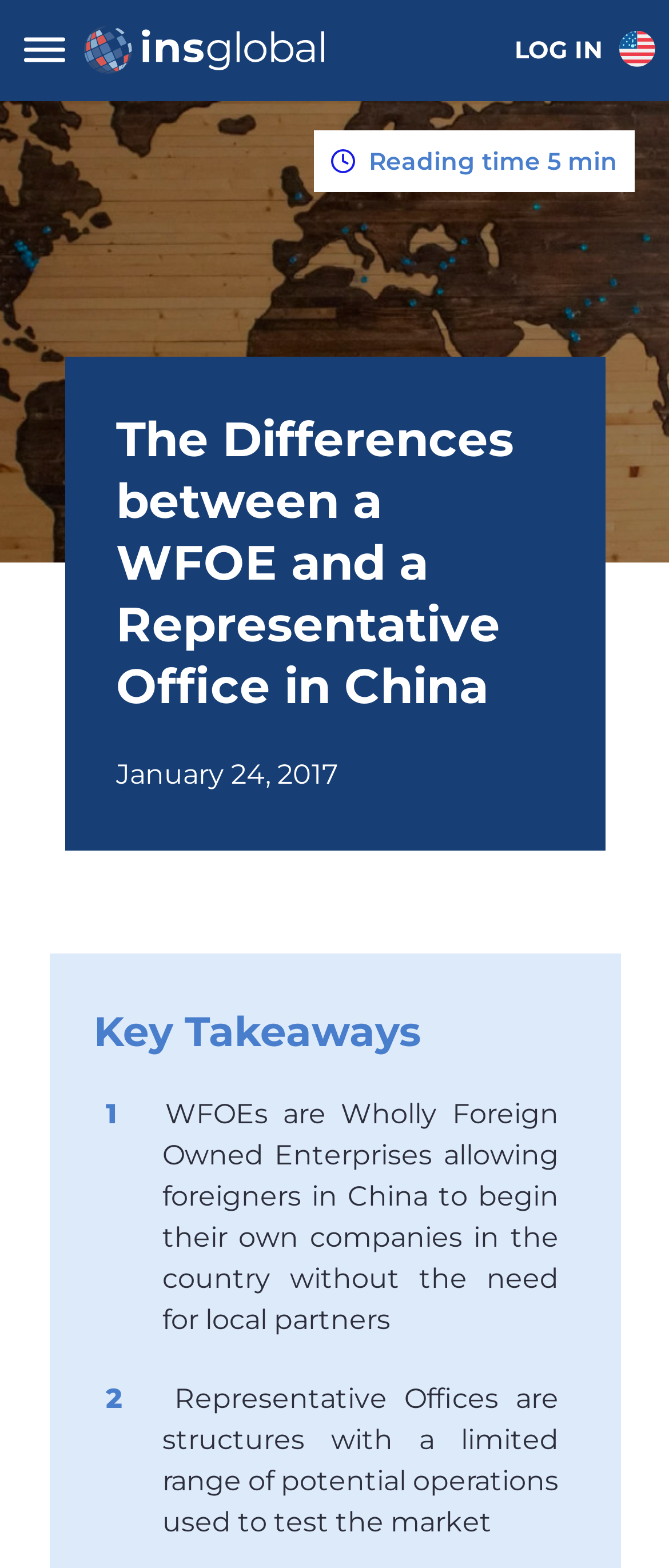Please provide a comprehensive response to the question below by analyzing the image: 
What is the reading time of this article?

I found the reading time by looking at the StaticText element with the text 'Reading time 5 min' located at [0.551, 0.093, 0.923, 0.113].